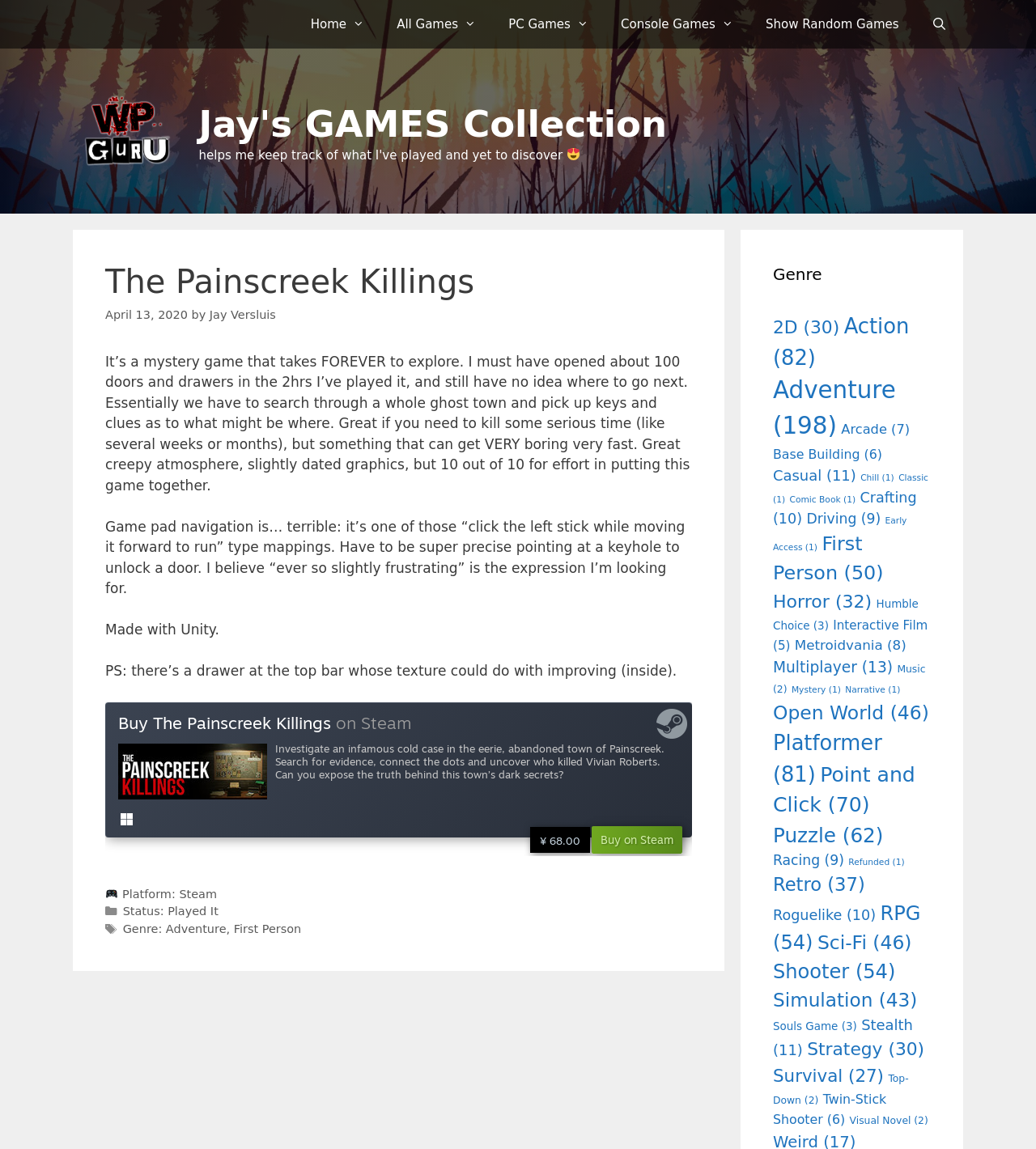Determine the bounding box coordinates for the region that must be clicked to execute the following instruction: "View the 'The Painscreek Killings' game details".

[0.102, 0.228, 0.668, 0.262]